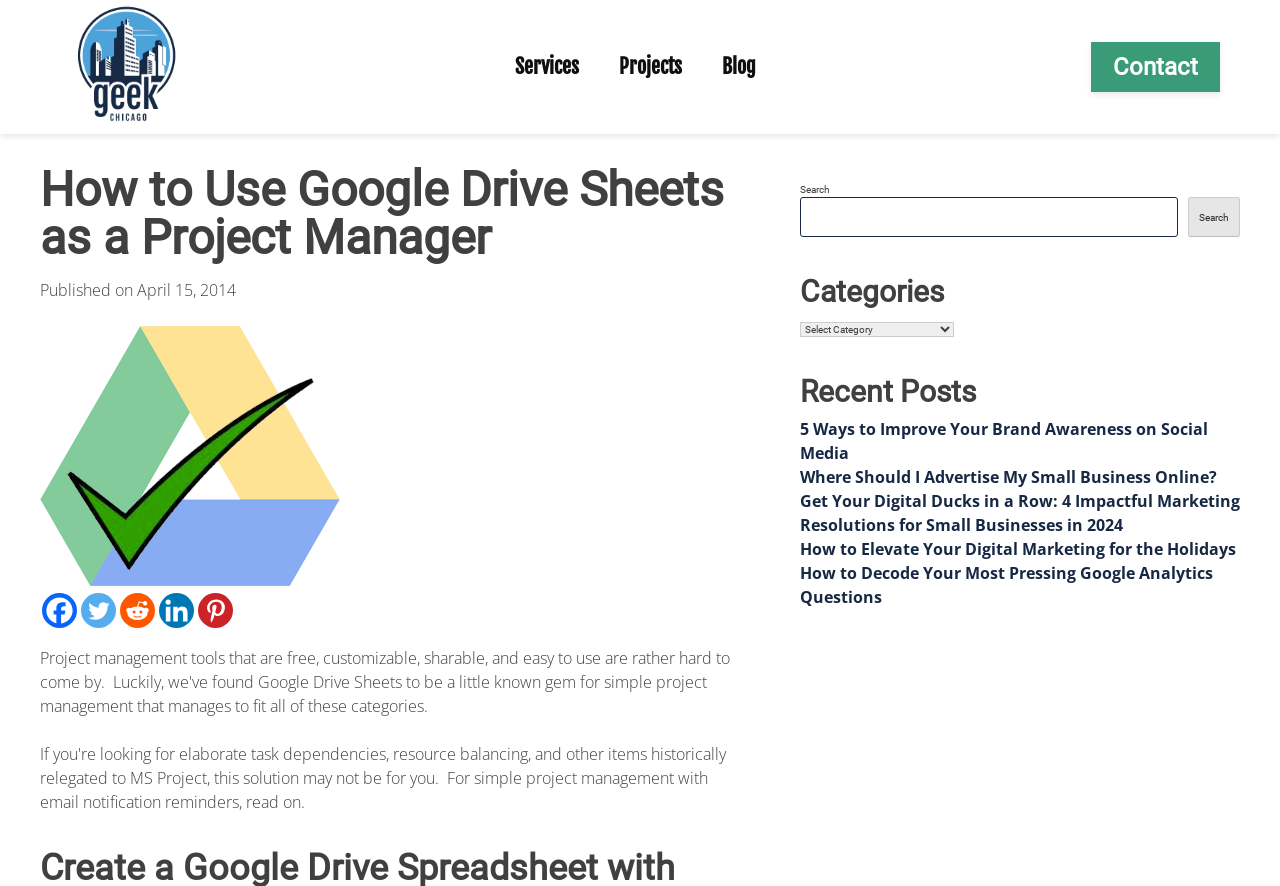What is the logo on the top left corner?
Answer the question with as much detail as you can, using the image as a reference.

I found the logo by looking at the top left corner of the webpage, where I saw a link and an image with the same bounding box coordinates, indicating that they are the same element. The OCR text and element description both say 'Geek Chicago Logo'.